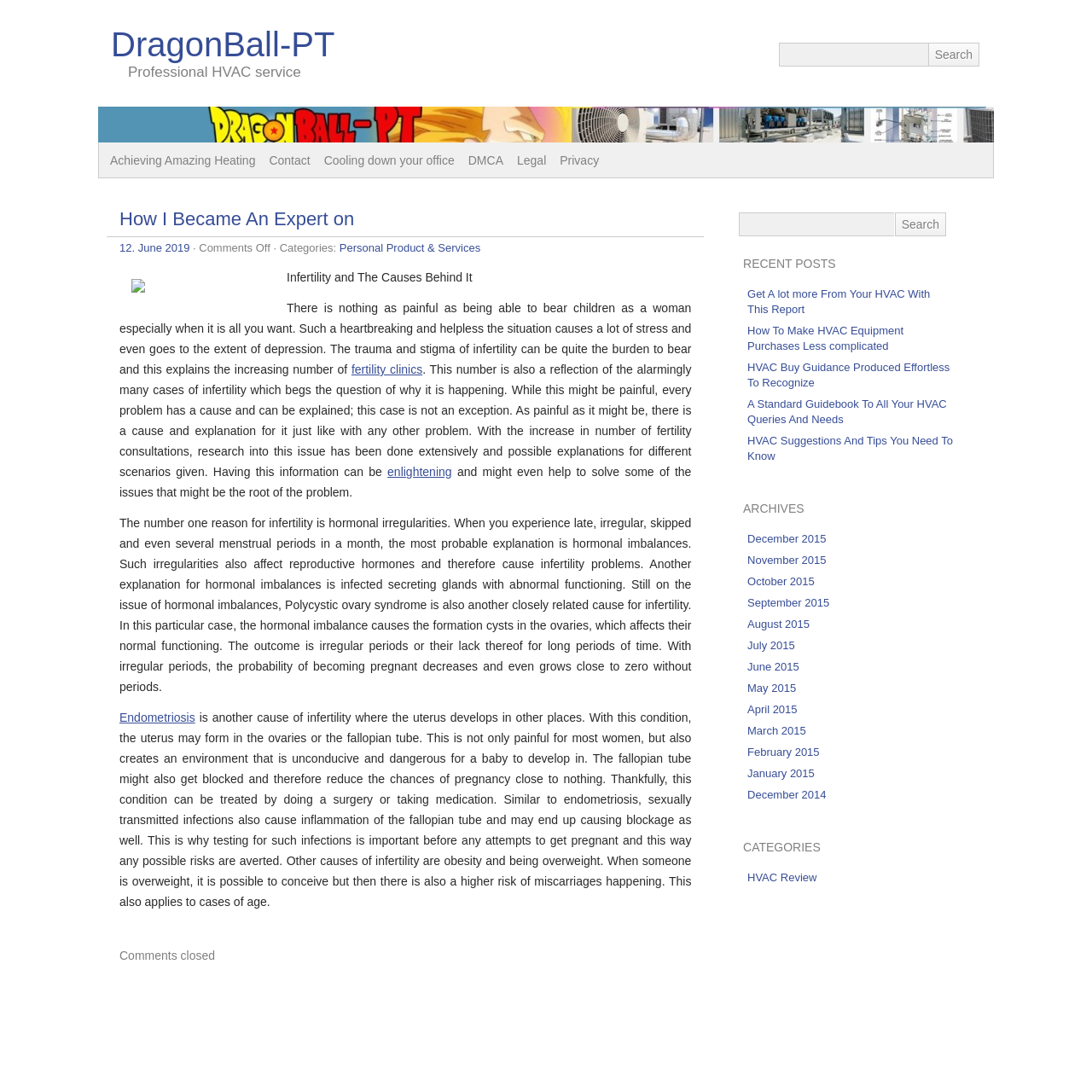Please find and report the bounding box coordinates of the element to click in order to perform the following action: "Explore 'Books' section". The coordinates should be expressed as four float numbers between 0 and 1, in the format [left, top, right, bottom].

None